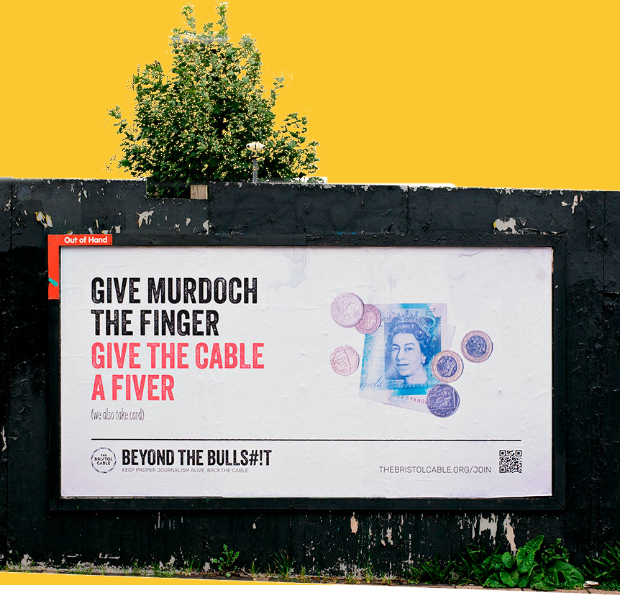Analyze the image and describe all key details you can observe.

The image features a vibrant street billboard with the bold message, "GIVE MURDOCH THE FINGER / GIVE THE CABLE A FIVER," highlighting a call to action for community support. Accompanying the text are illustrations of British coins and a five-pound note bearing the image of Queen Elizabeth II. The advertisement encourages locals to support the Bristol Cable, a community-driven media organization, by contributing financially. The colorful backdrop enhances the eye-catching design, while a small shrub peeks over the top of the billboard, adding a touch of greenery to the urban environment. A QR code directs viewers to their website for more information.